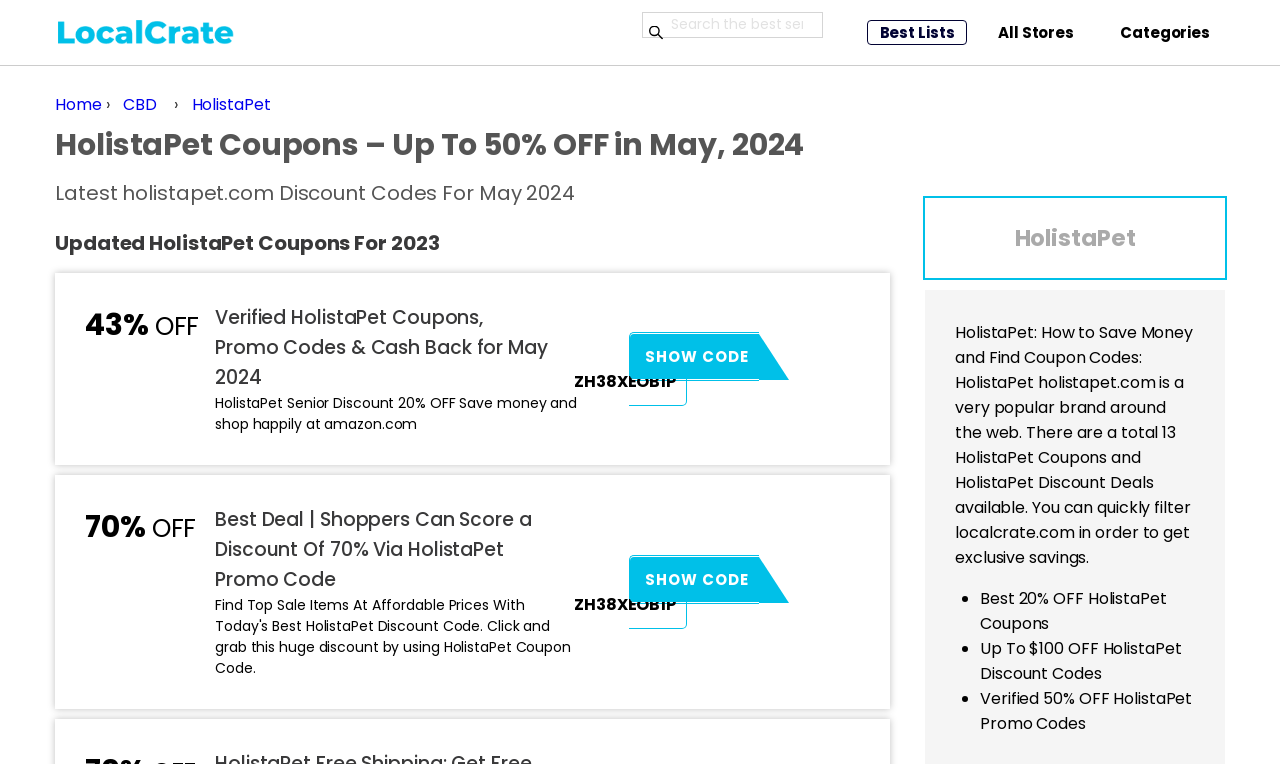What is the maximum discount percentage available? Look at the image and give a one-word or short phrase answer.

70%